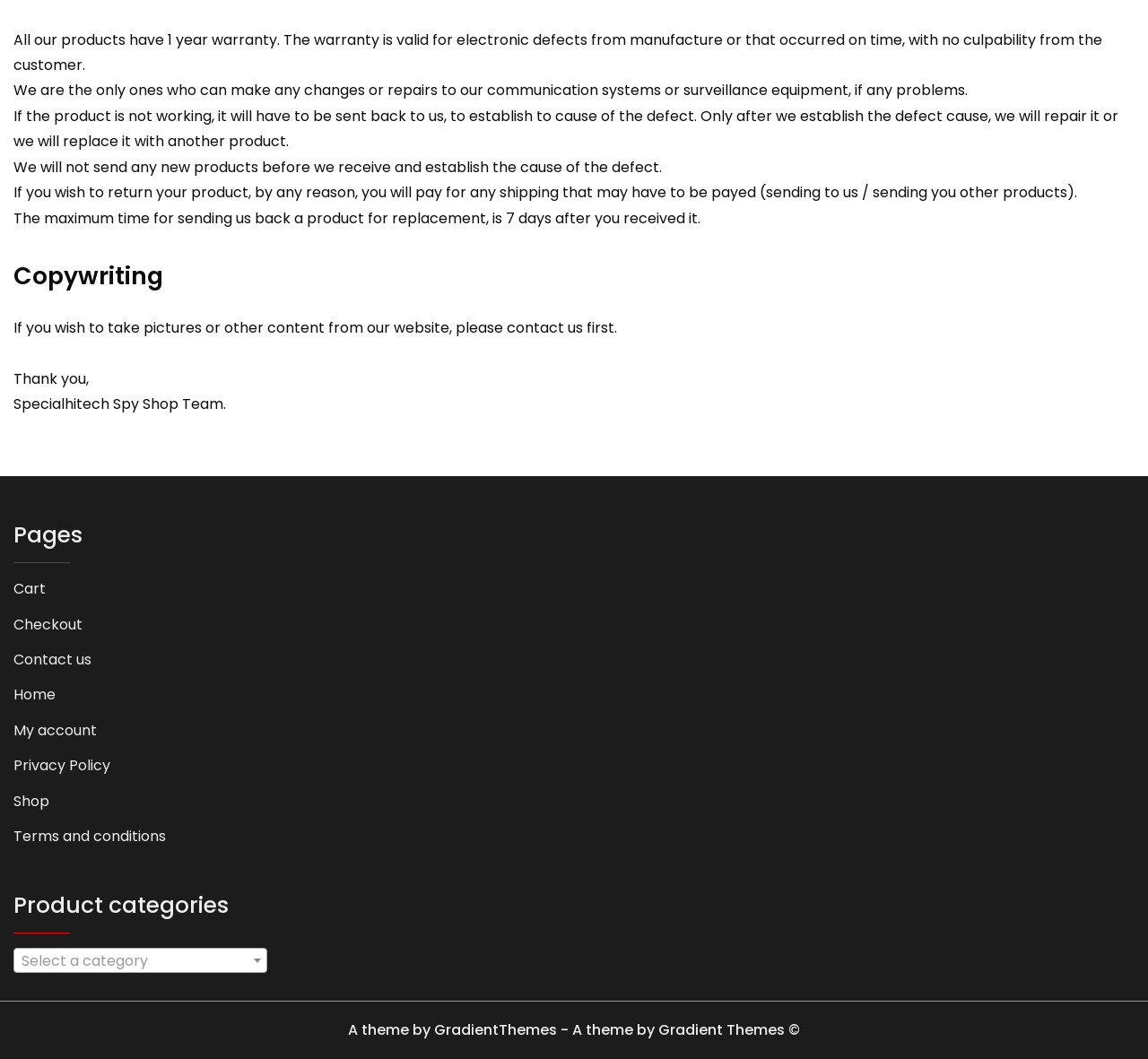Please predict the bounding box coordinates (top-left x, top-left y, bottom-right x, bottom-right y) for the UI element in the screenshot that fits the description: Checkout

[0.012, 0.578, 0.072, 0.602]